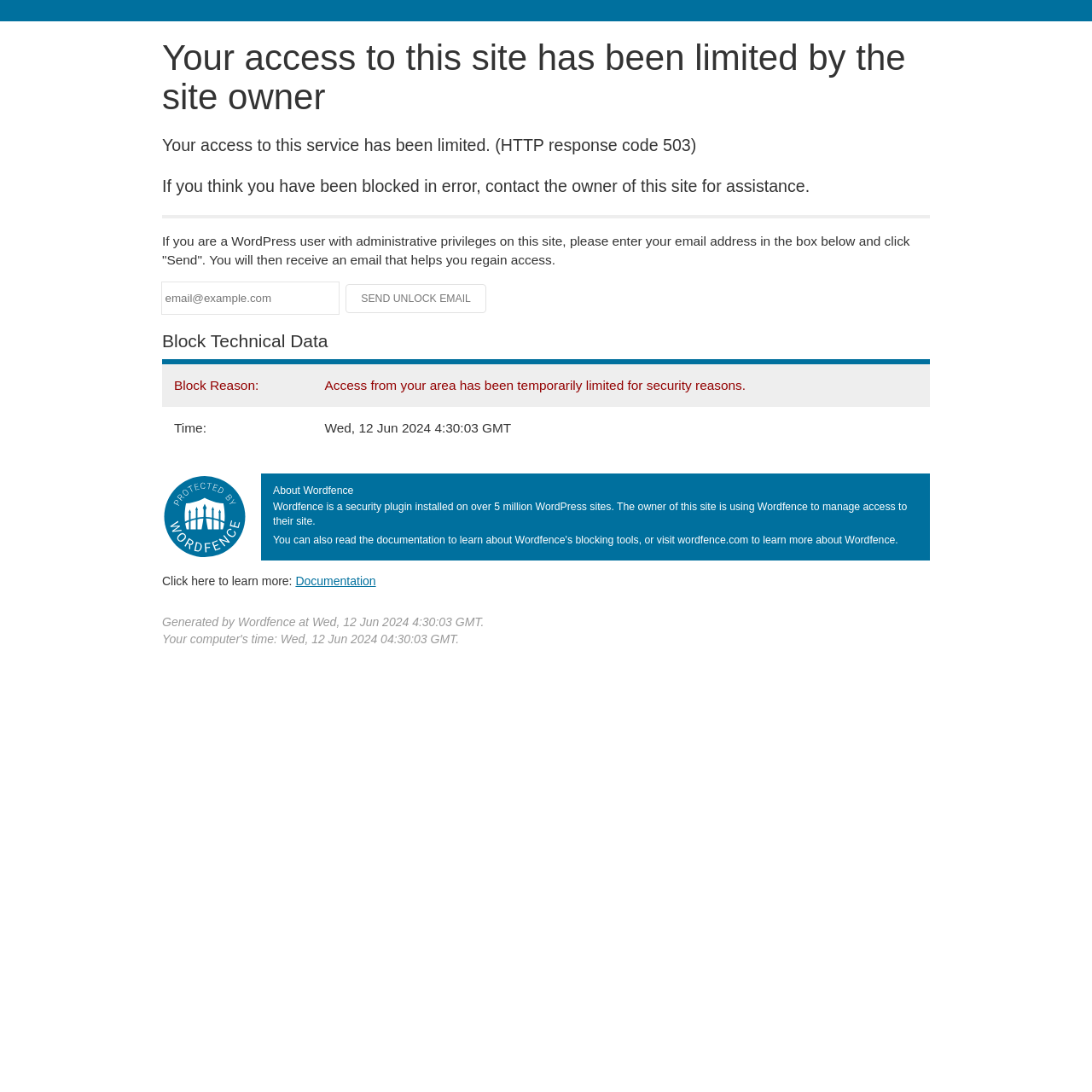What is the purpose of the email address input field?
Based on the visual, give a brief answer using one word or a short phrase.

To regain access